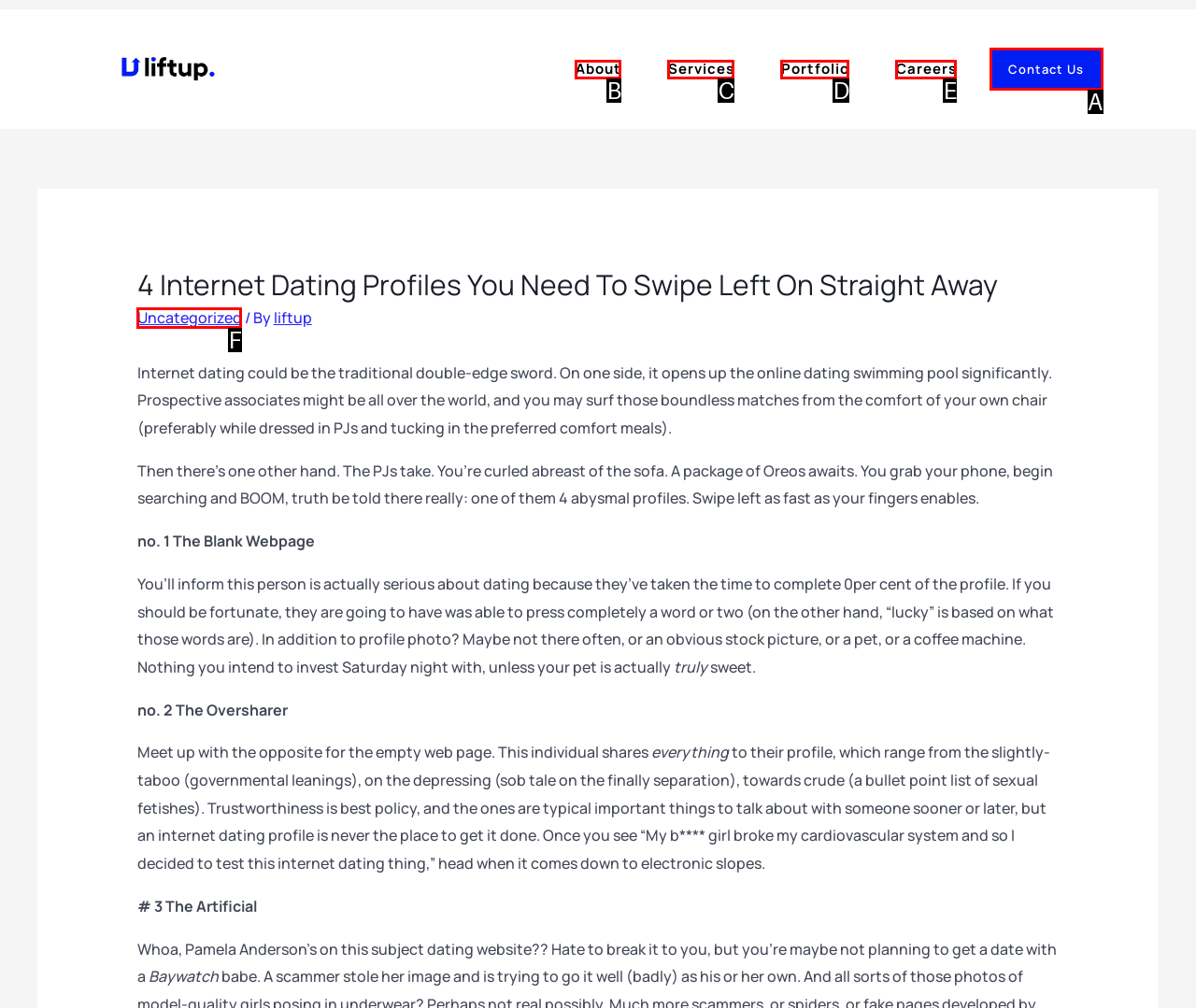Select the letter that corresponds to this element description: Contact Us
Answer with the letter of the correct option directly.

A